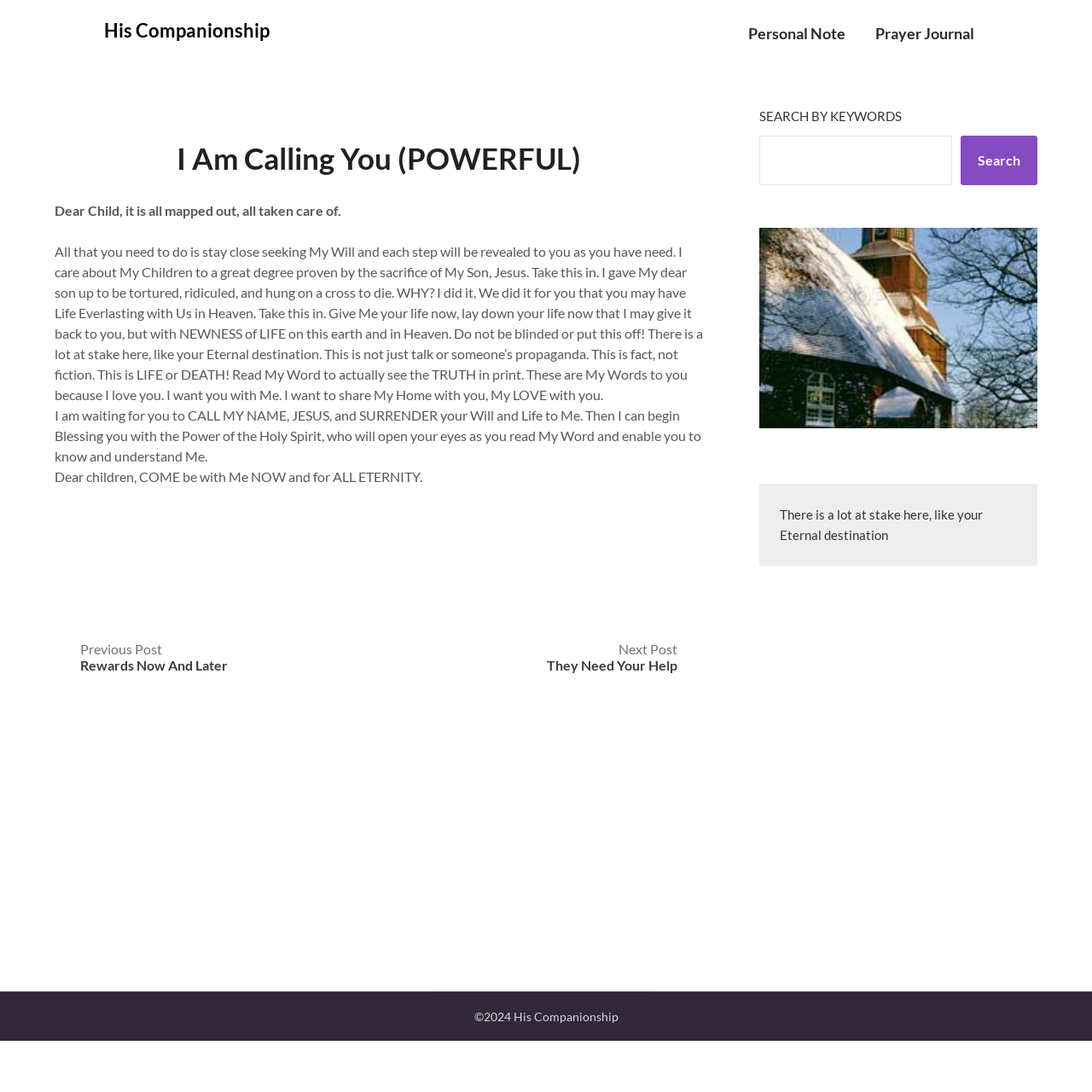Locate the bounding box coordinates for the element described below: "Personal Note". The coordinates must be four float values between 0 and 1, formatted as [left, top, right, bottom].

[0.673, 0.008, 0.787, 0.054]